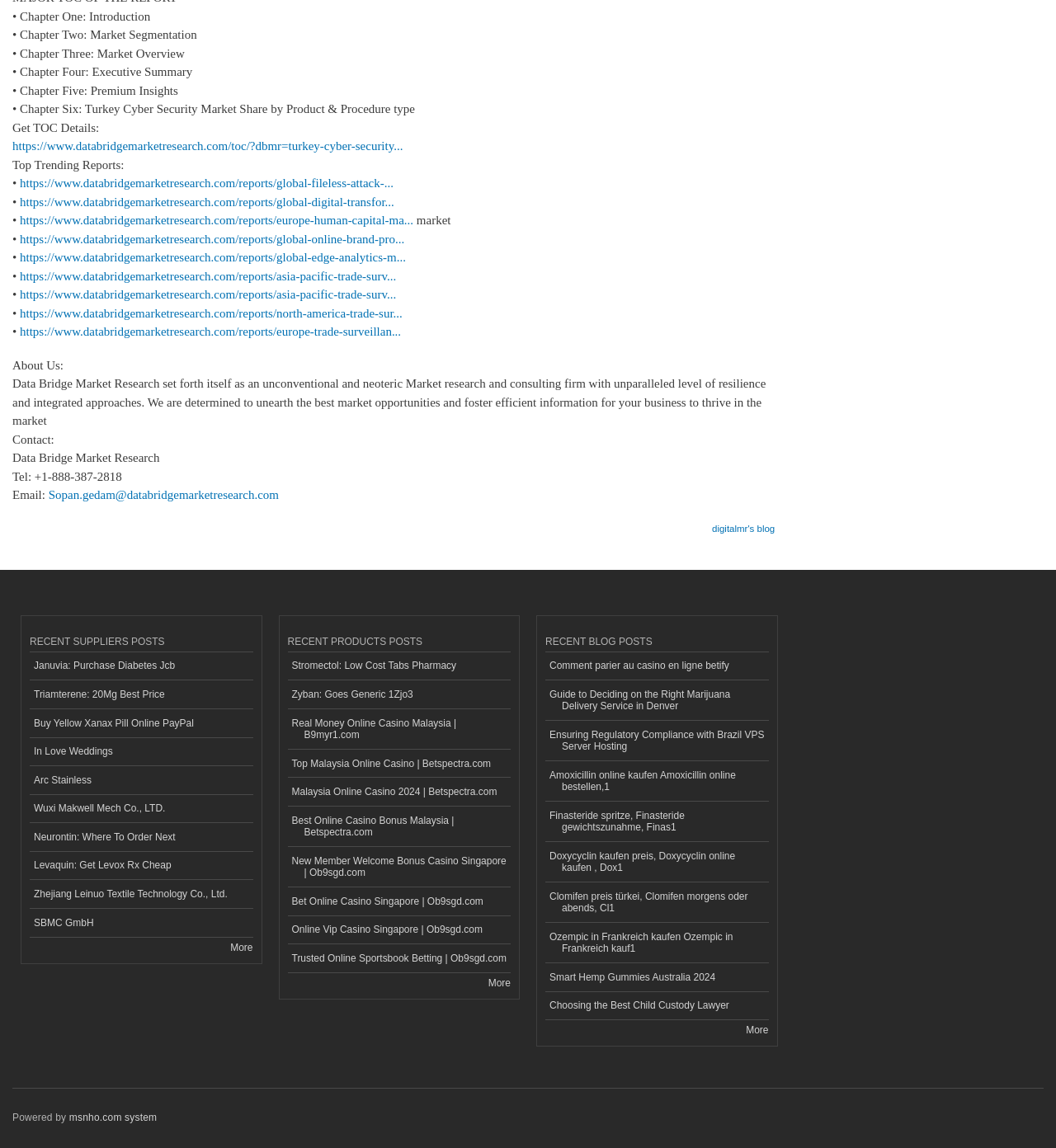Please determine the bounding box coordinates of the element's region to click for the following instruction: "Visit digitalmr's blog".

[0.674, 0.443, 0.734, 0.468]